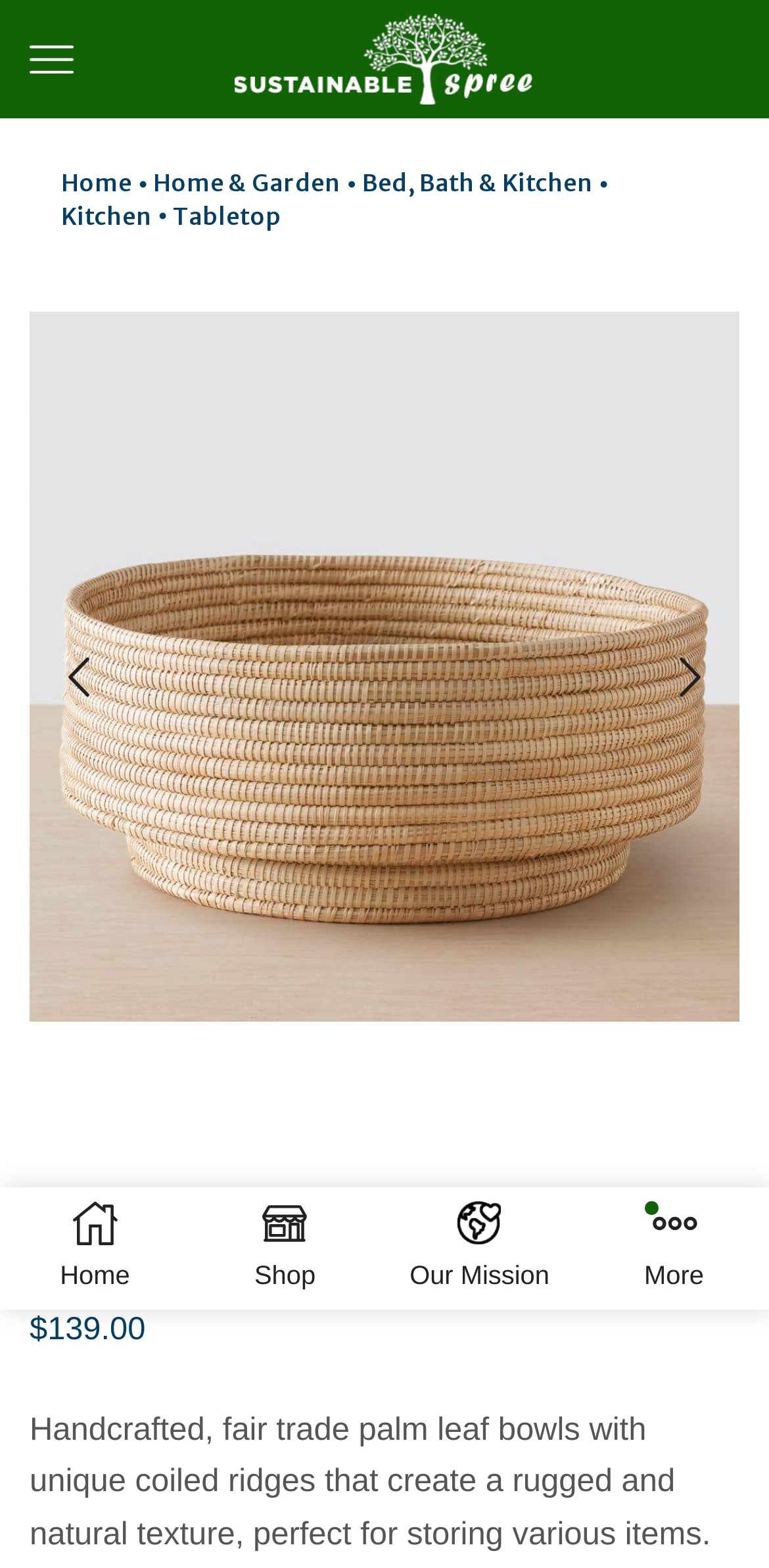What is the name of the charity that the website donates to?
Based on the image, please offer an in-depth response to the question.

I found the charity information by reading the text '20% of all profits we make are donated to sustainable charities and organizations.' which is located in the middle of the page.